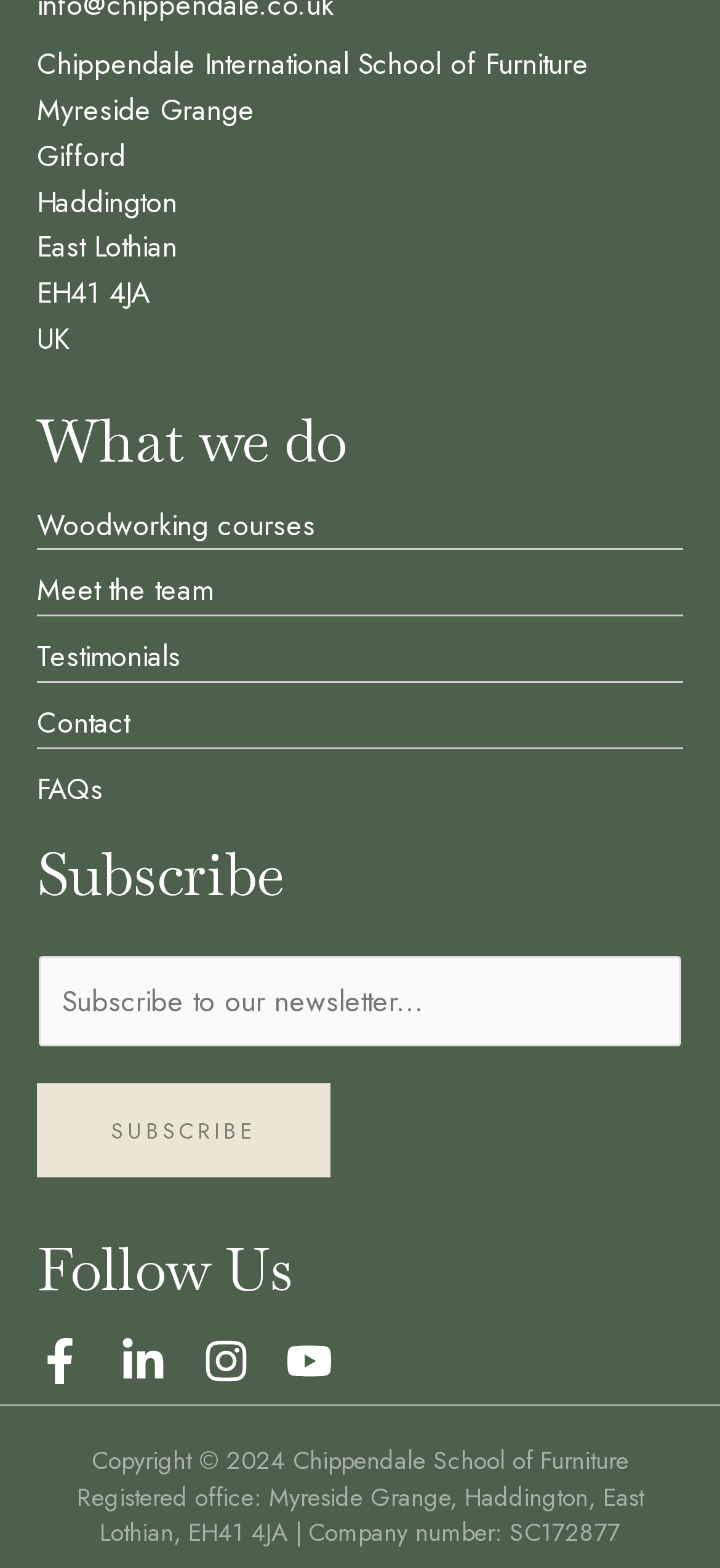Review the image closely and give a comprehensive answer to the question: What is the company number of the school?

The company number of the school can be found at the bottom of the webpage, where it is written in a static text element as 'Company number: SC172877'.